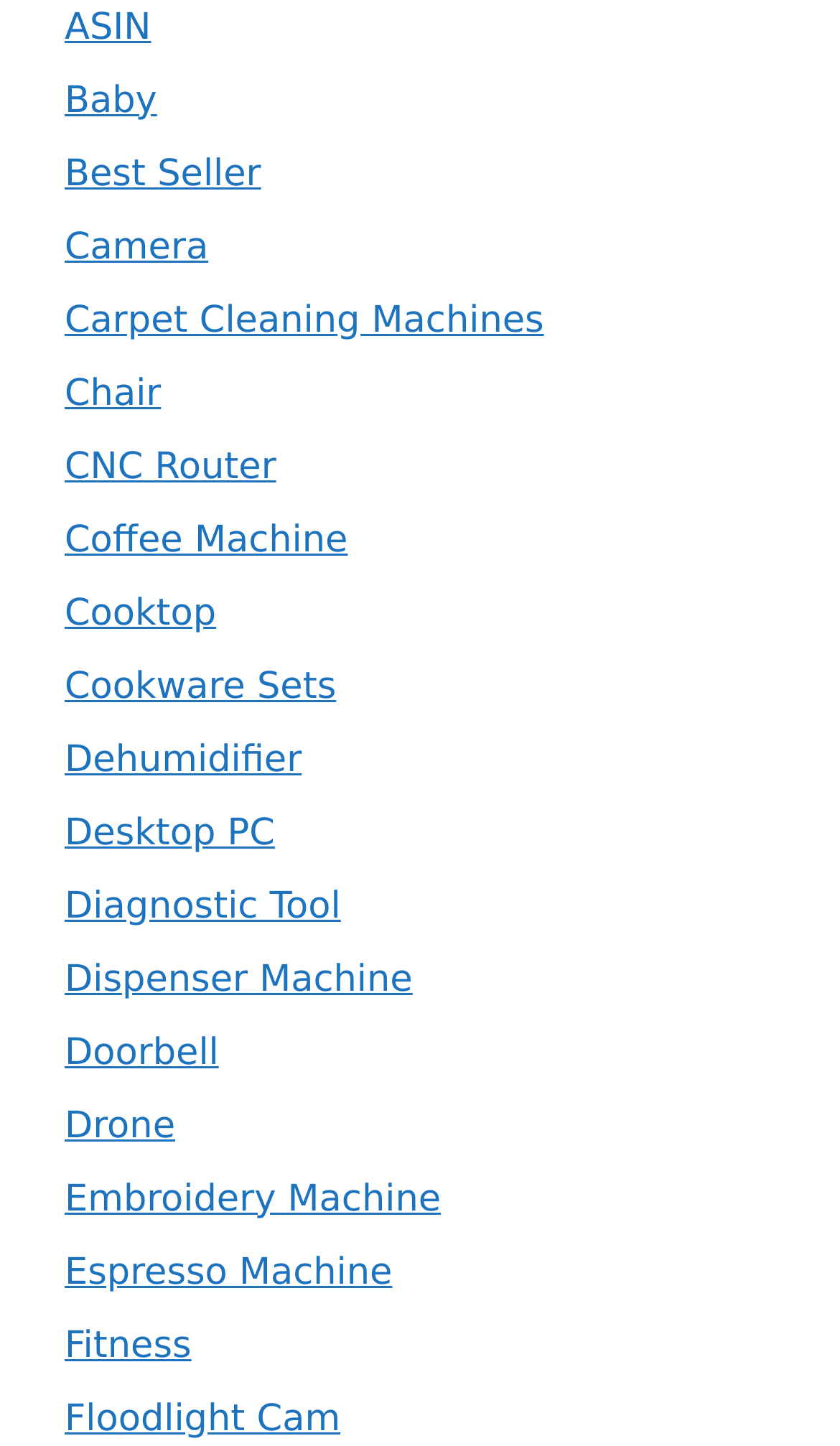Please determine the bounding box coordinates of the element's region to click in order to carry out the following instruction: "go to Baby". The coordinates should be four float numbers between 0 and 1, i.e., [left, top, right, bottom].

[0.077, 0.054, 0.187, 0.084]